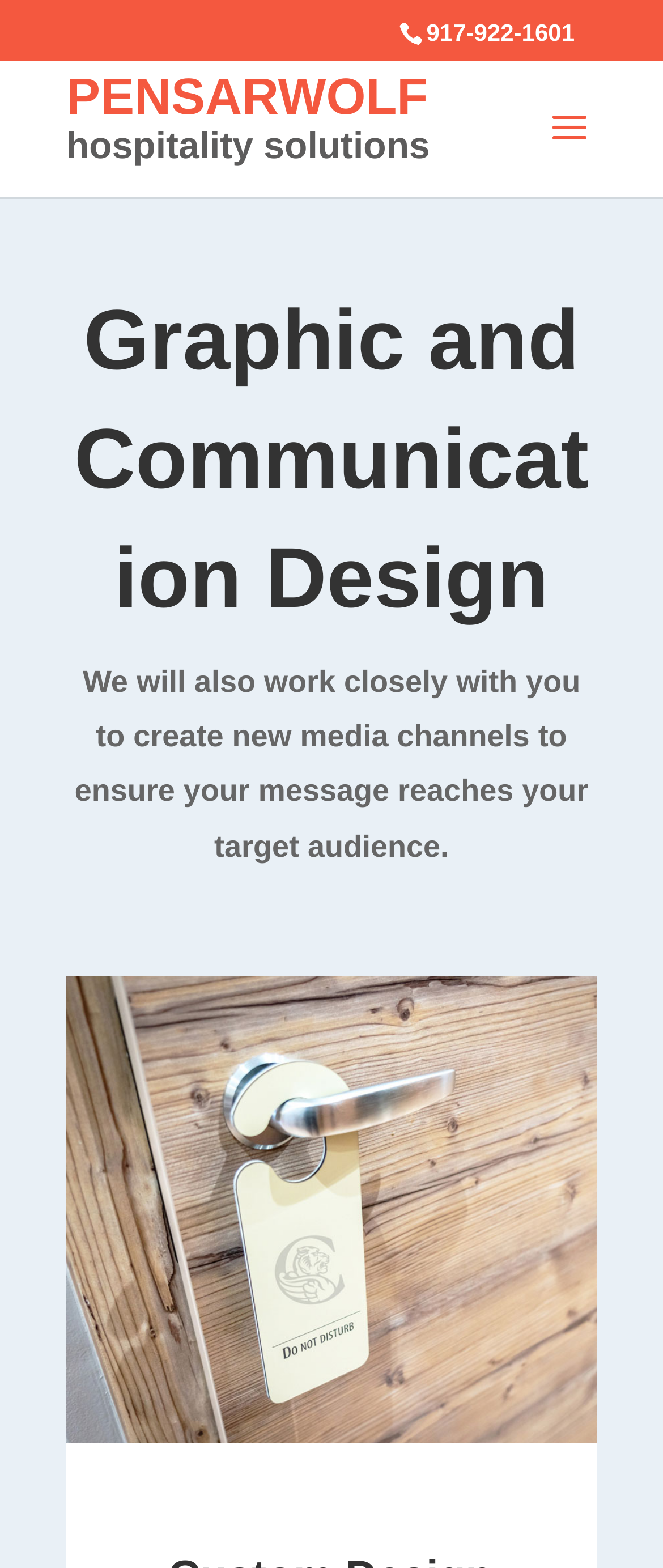Can you give a comprehensive explanation to the question given the content of the image?
What is the purpose of the search box?

I inferred the purpose of the search box by looking at the search box element with the bounding box coordinates [0.5, 0.039, 0.9, 0.04] and its child element 'Search for:' with the bounding box coordinates [0.463, 0.038, 0.823, 0.041], which suggests that the search box is used to search for something.